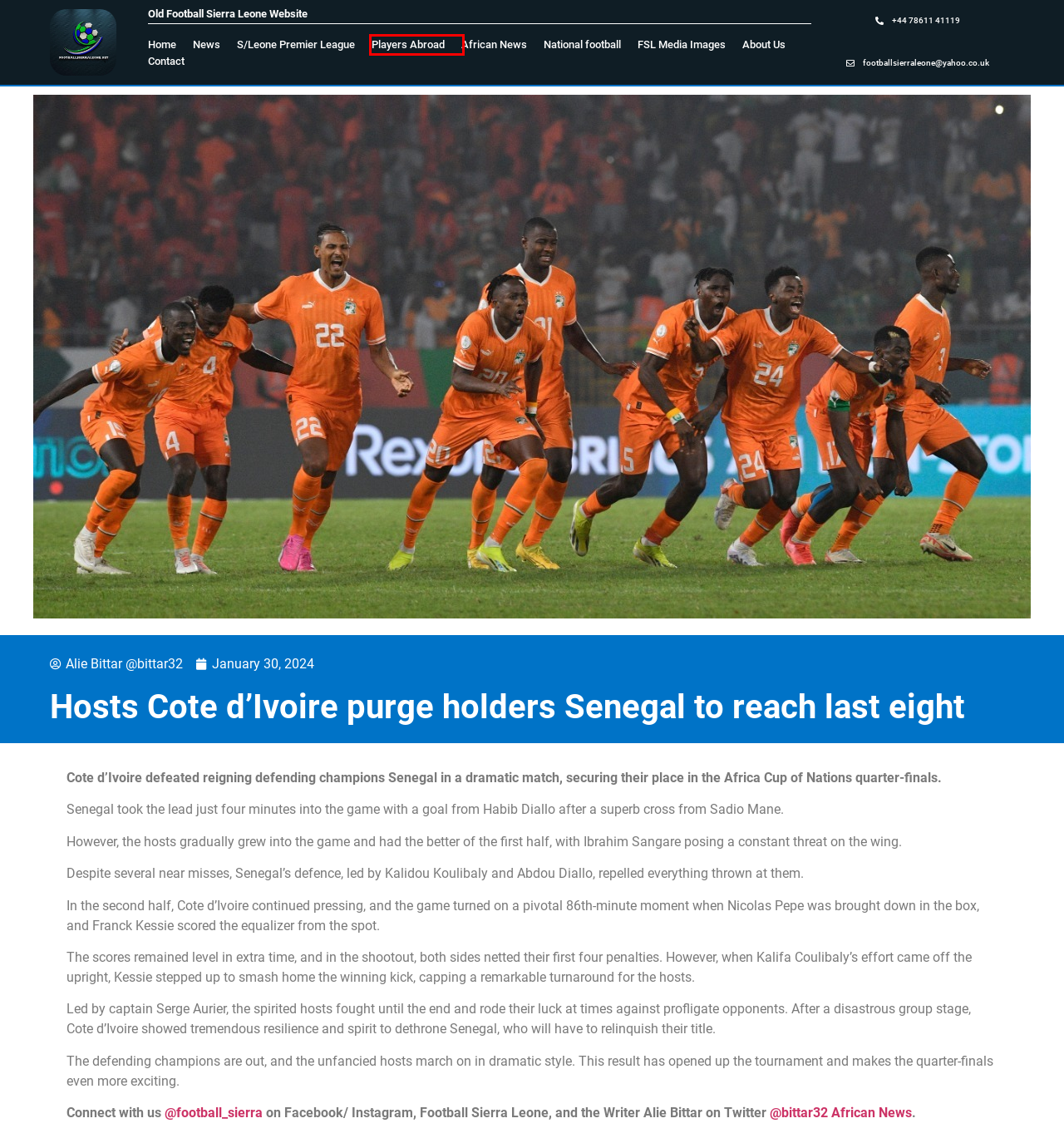Evaluate the webpage screenshot and identify the element within the red bounding box. Select the webpage description that best fits the new webpage after clicking the highlighted element. Here are the candidates:
A. Football Sierra Leone News website
B. 30/01/2024 - Football Sierra Leone
C. National Football News Sierra Leone Contact
D. Eighteen Team Sierra Leone Premier League
E. National Football News Sierra Leone
F. Football Sierra Leone news website
G. Sierra Leone Players Abroad News
H. Sierra Leone football National website images

G